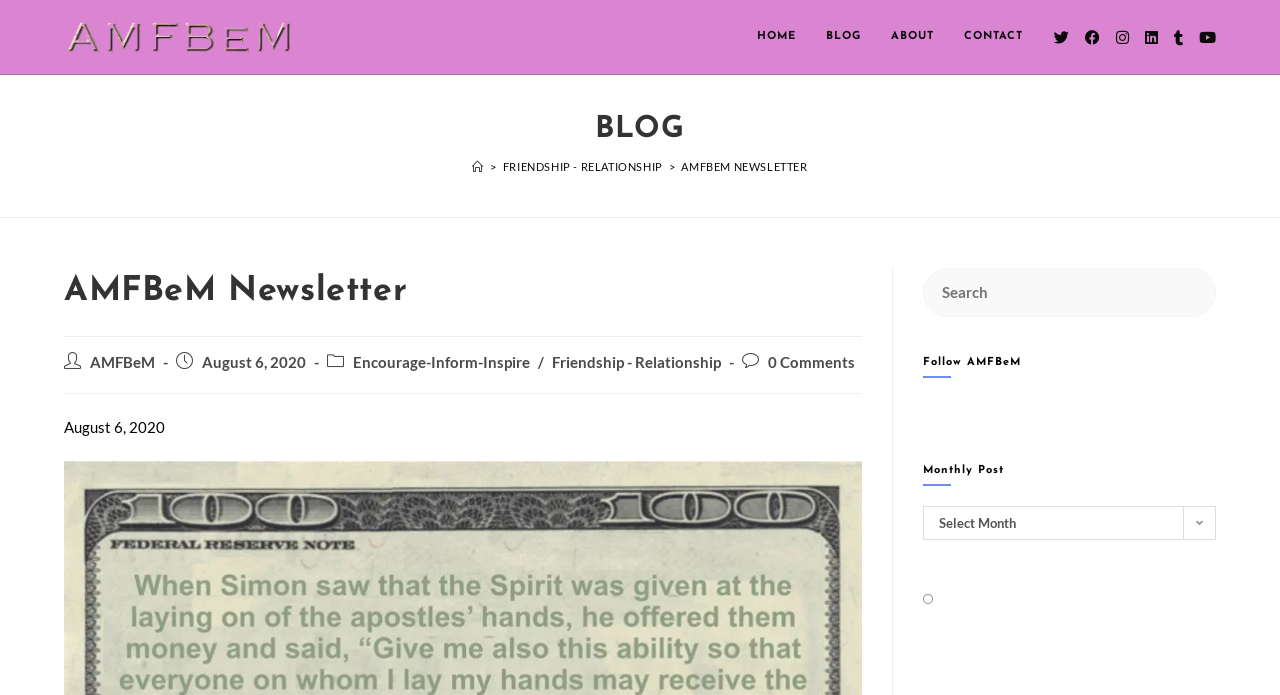Identify the bounding box for the element characterized by the following description: "Security, Privacy, Legal".

None